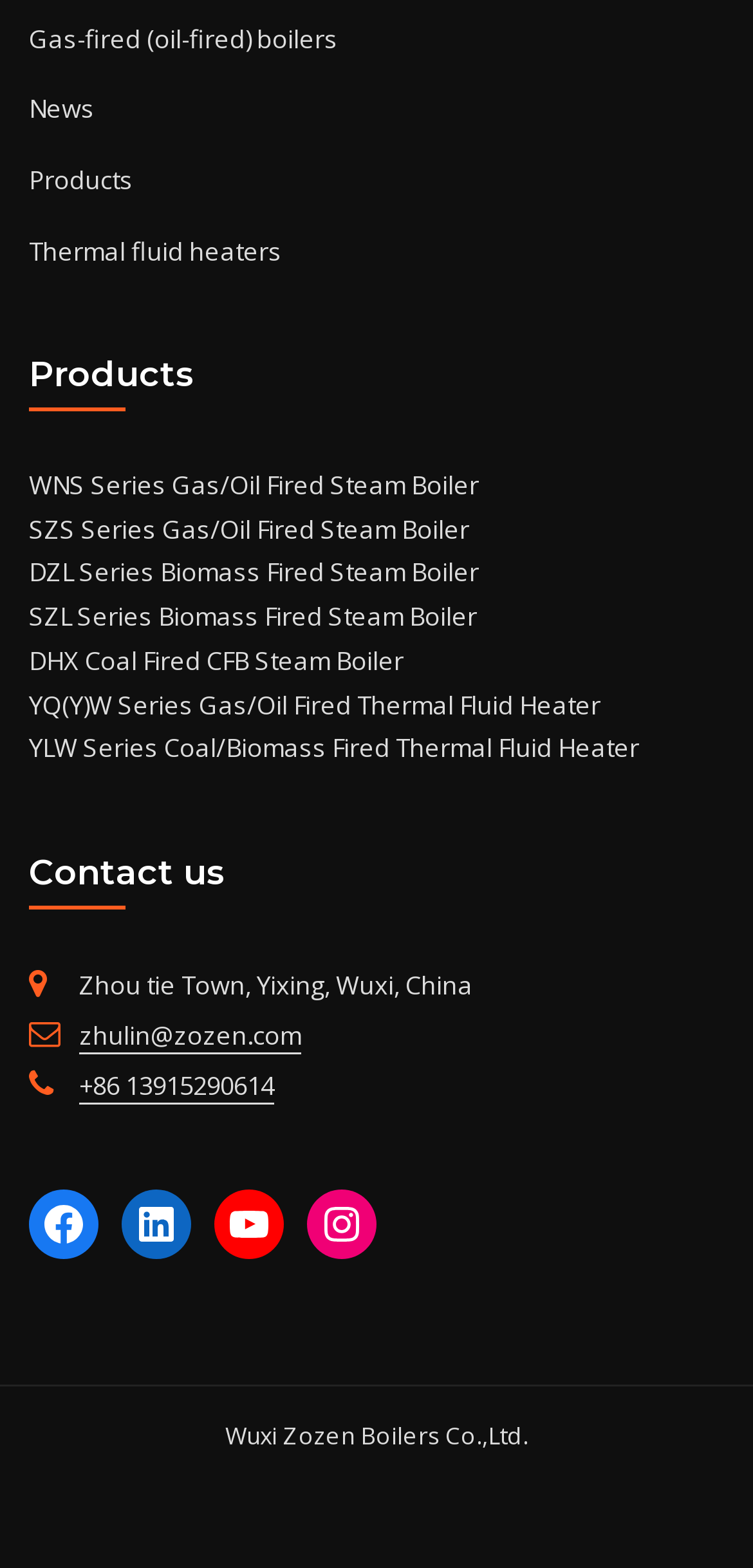Could you indicate the bounding box coordinates of the region to click in order to complete this instruction: "Contact us through zhulin@zozen.com".

[0.105, 0.65, 0.4, 0.672]